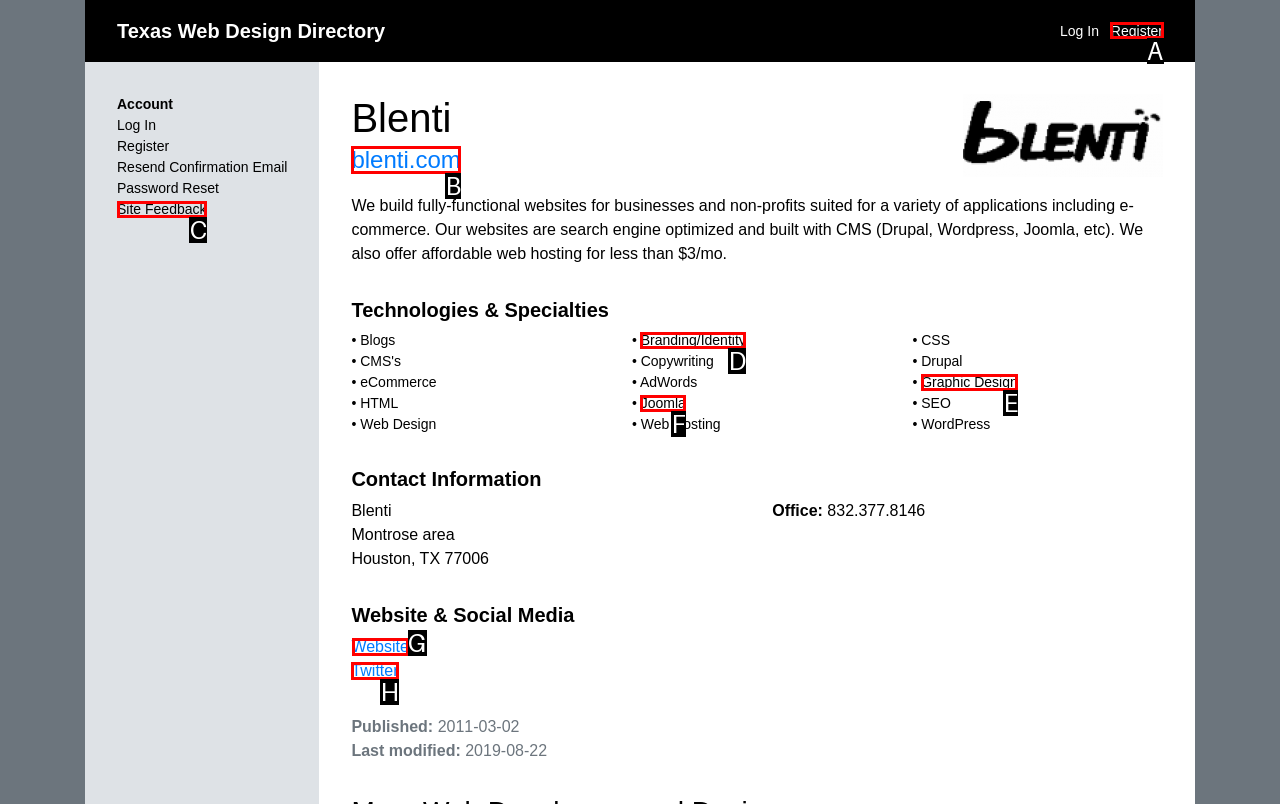Identify the letter of the UI element you should interact with to perform the task: Check the website
Reply with the appropriate letter of the option.

G